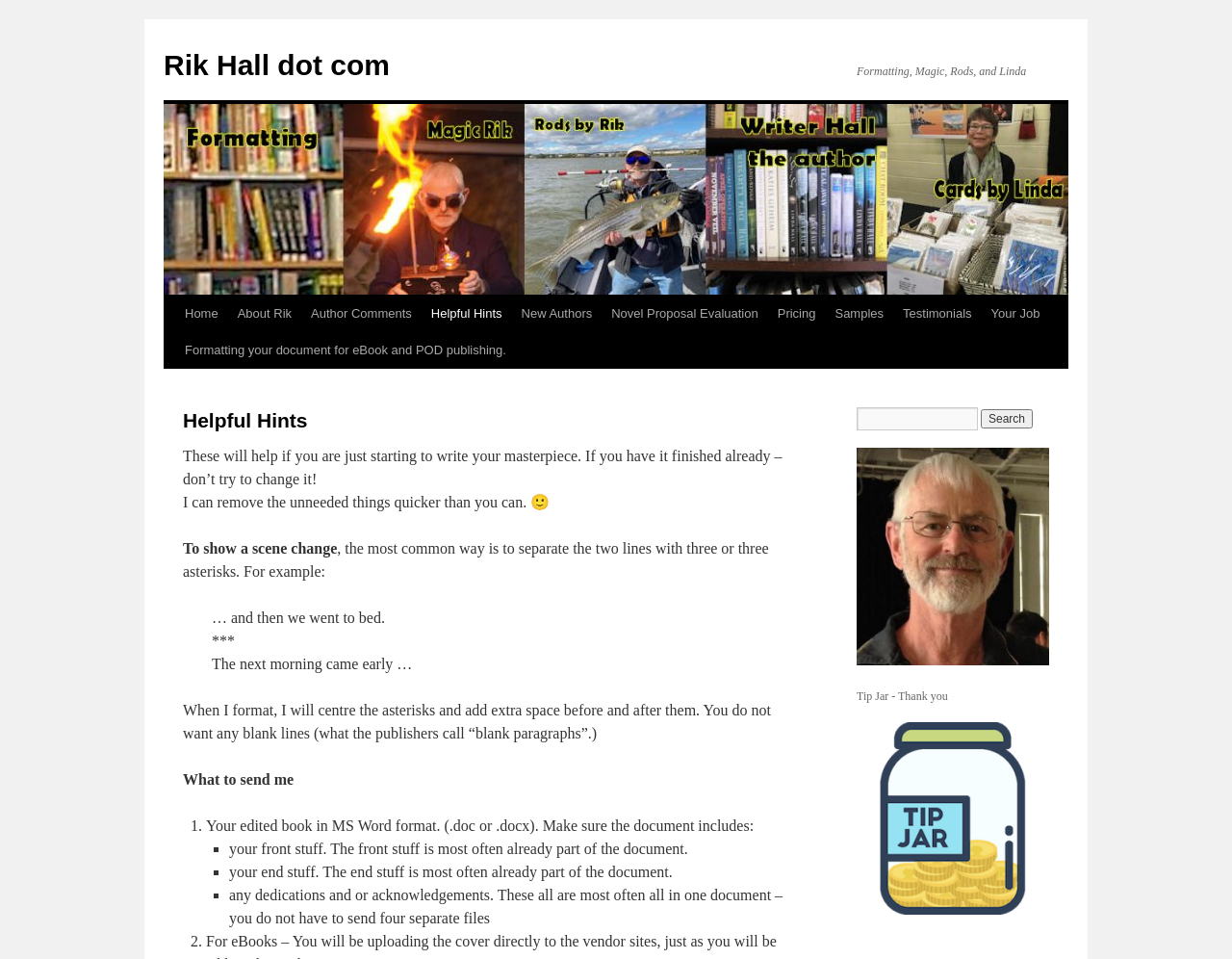What is the purpose of the 'Tip Jar'?
Based on the screenshot, respond with a single word or phrase.

Thank Rik Hall